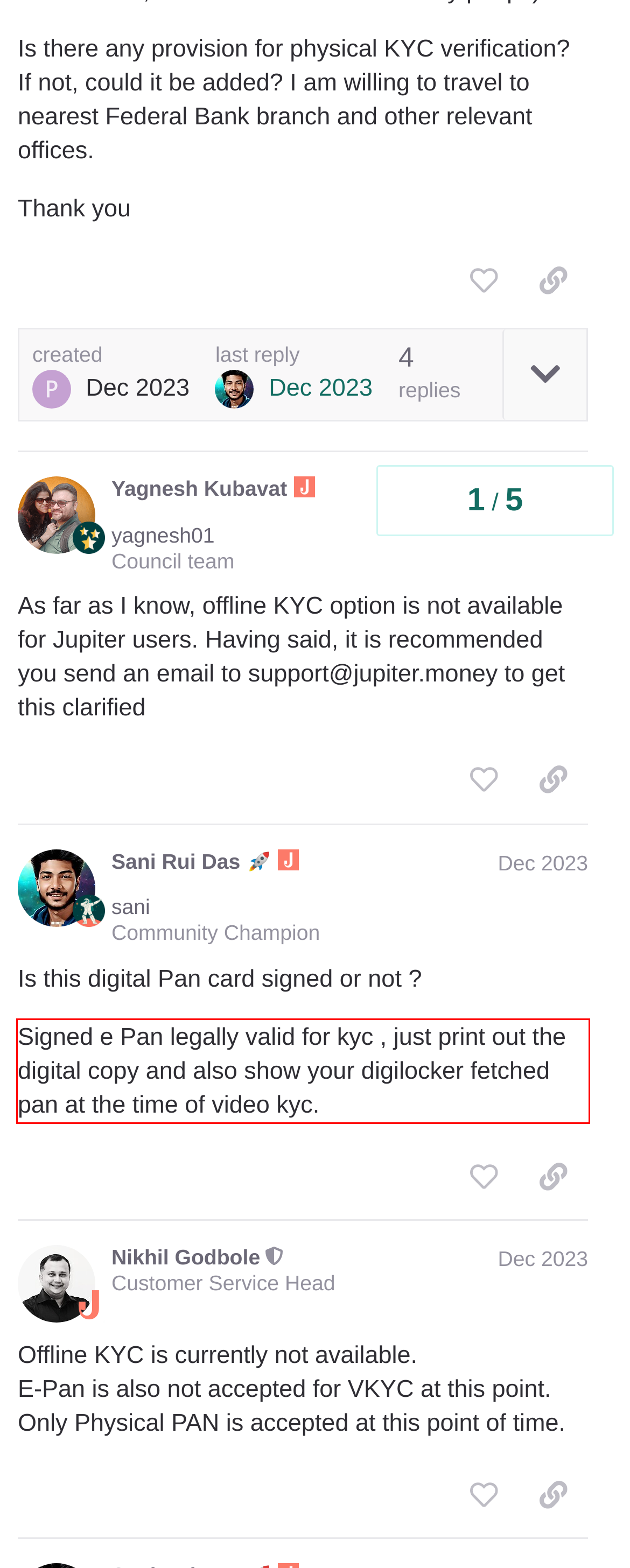Given a webpage screenshot, identify the text inside the red bounding box using OCR and extract it.

Signed e Pan legally valid for kyc , just print out the digital copy and also show your digilocker fetched pan at the time of video kyc.